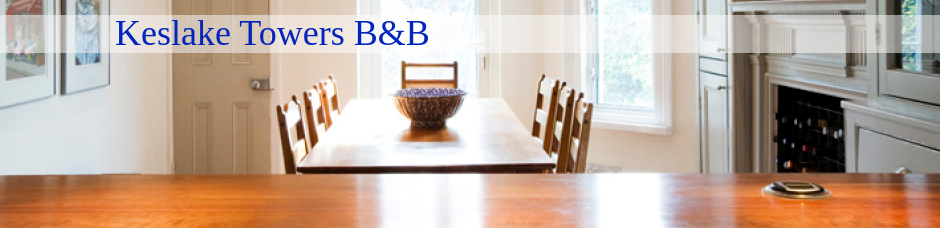Provide a thorough description of the image presented.

The image showcases the inviting interior of Keslake Towers B&B, a cozy bed and breakfast. The warm ambiance is highlighted by a wooden dining table lined with elegant chairs, suggesting a welcoming space for guests to enjoy meals or gatherings. In the background, natural light filters through large windows, enhancing the serene atmosphere. A stylish bowl at the center of the table adds a decorative touch, reflecting the B&B's boutique charm. The overall aesthetic combines comfort and sophistication, making it an ideal destination for travelers seeking a home-like environment.